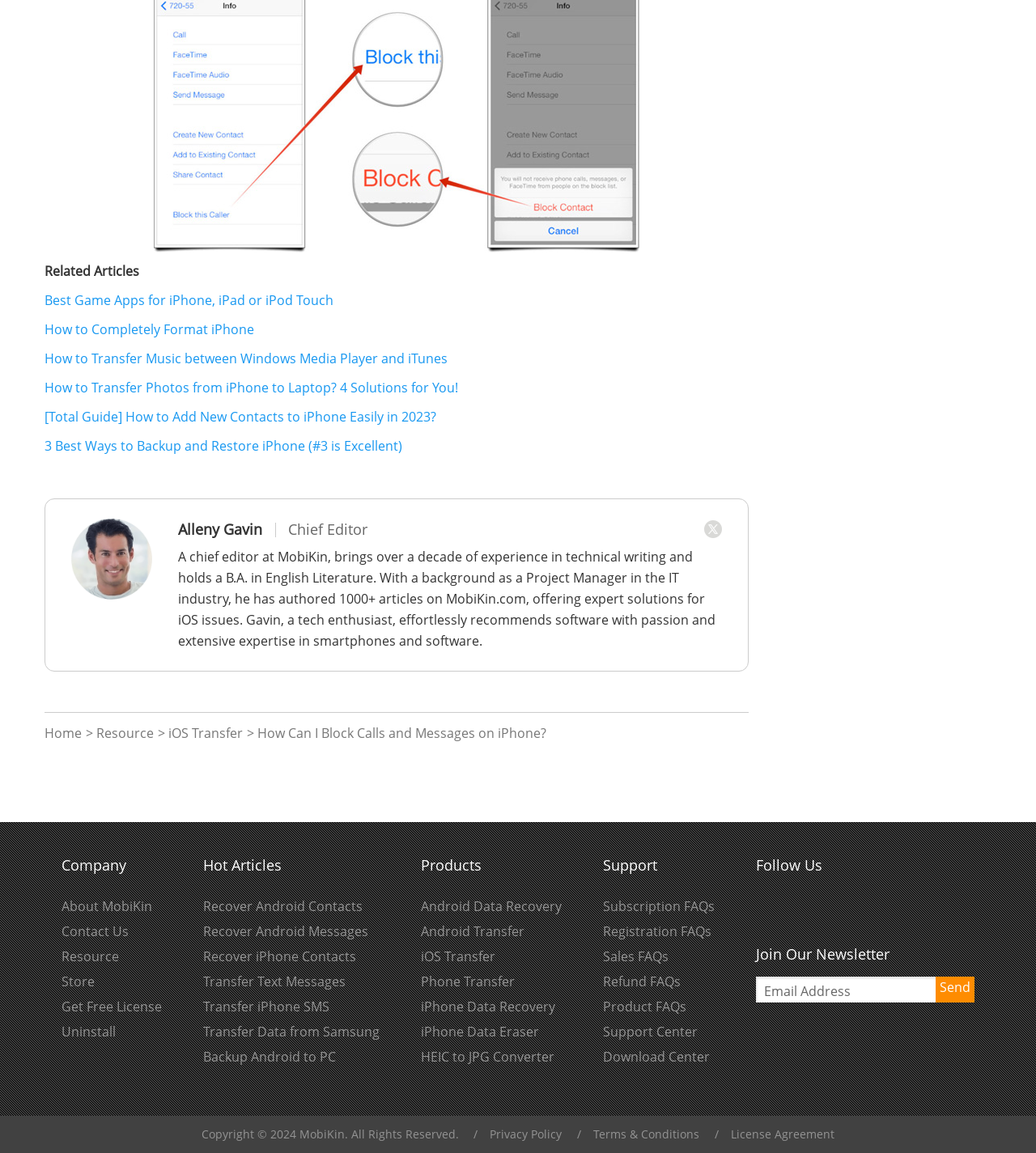Locate the coordinates of the bounding box for the clickable region that fulfills this instruction: "Go to the home page".

None